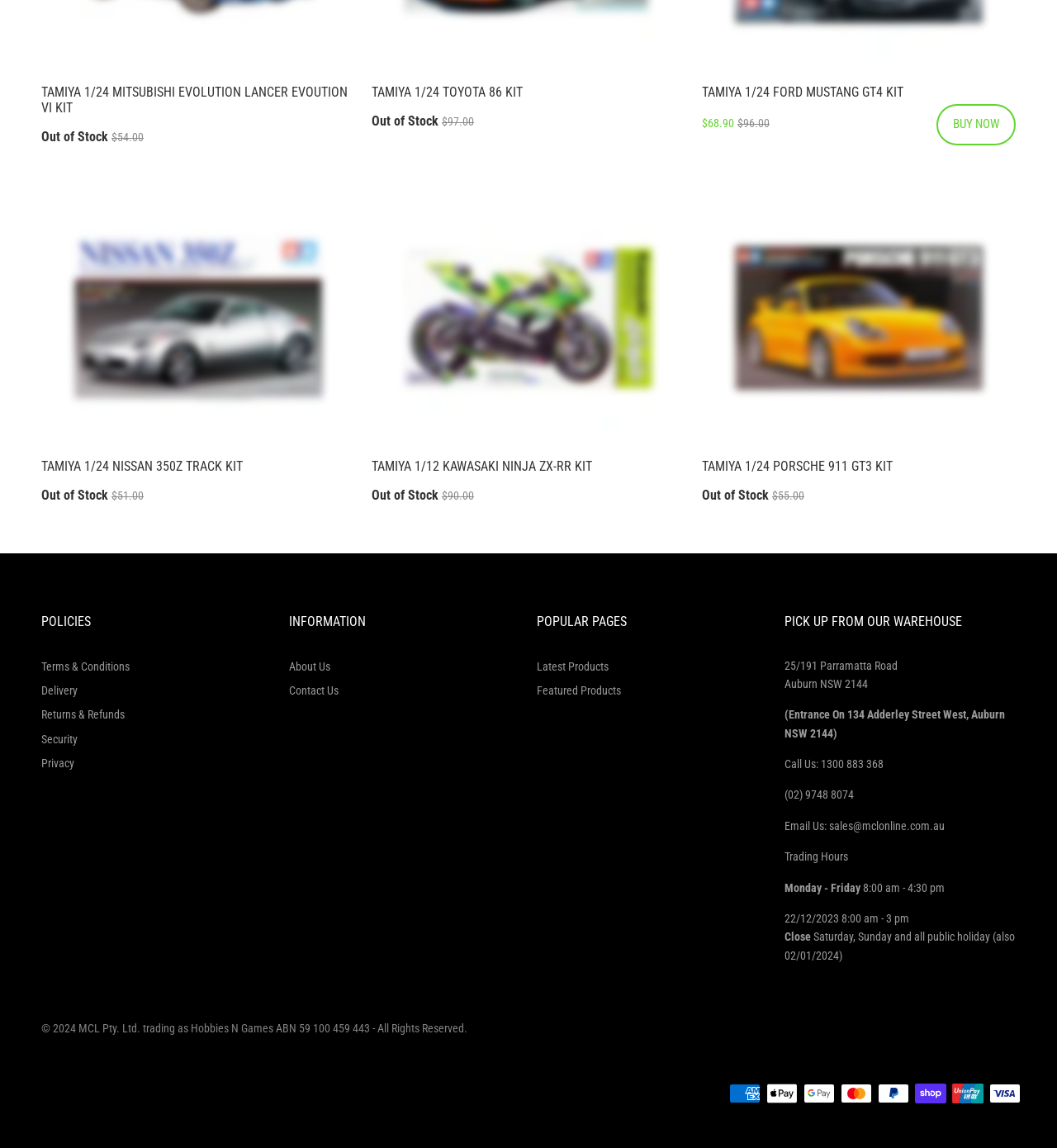What are the trading hours on Monday to Friday?
Please craft a detailed and exhaustive response to the question.

The trading hours on Monday to Friday are mentioned in the static text elements, which provide the specific hours of operation.